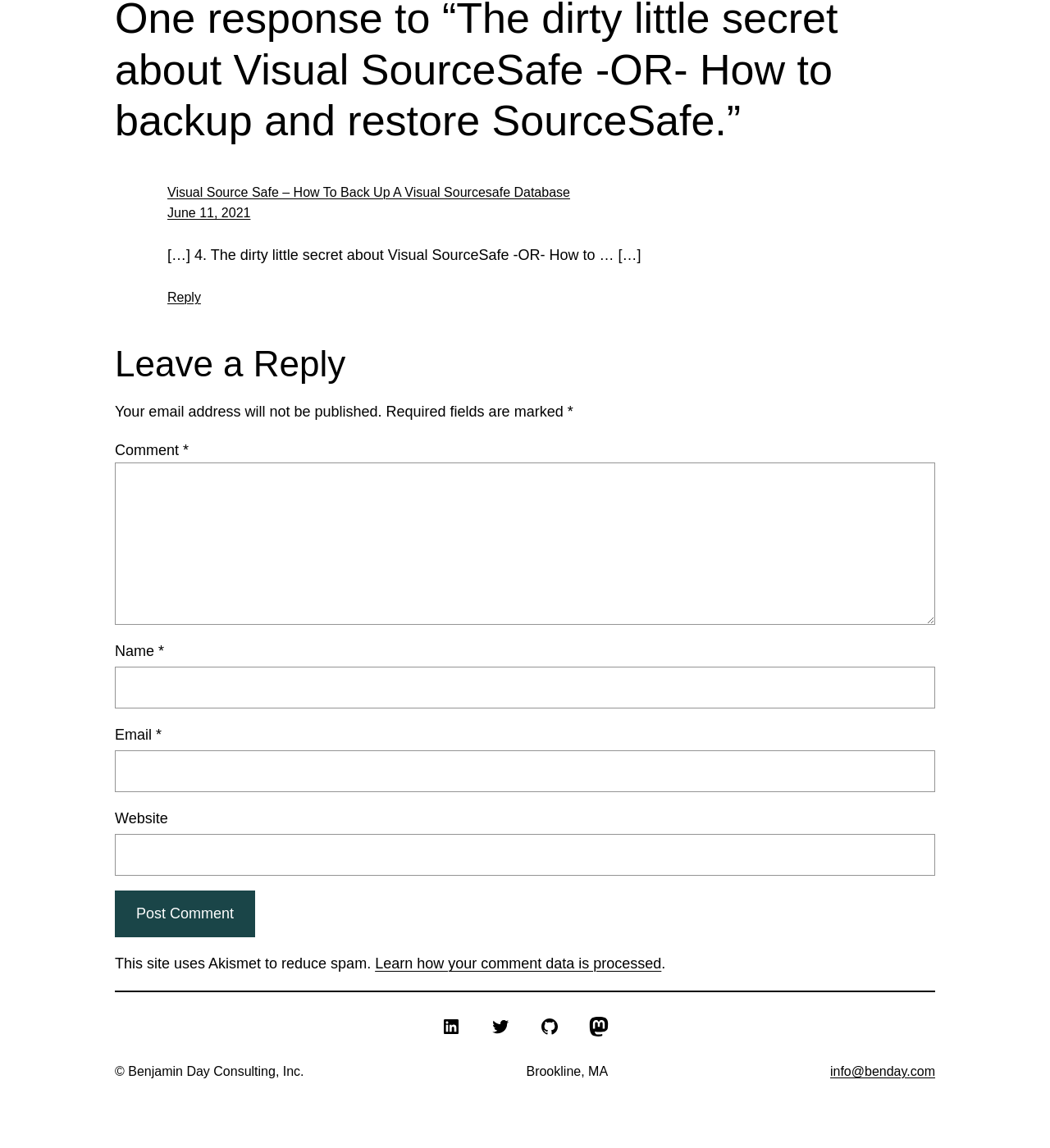Identify the coordinates of the bounding box for the element described below: "June 11, 2021". Return the coordinates as four float numbers between 0 and 1: [left, top, right, bottom].

[0.159, 0.18, 0.239, 0.192]